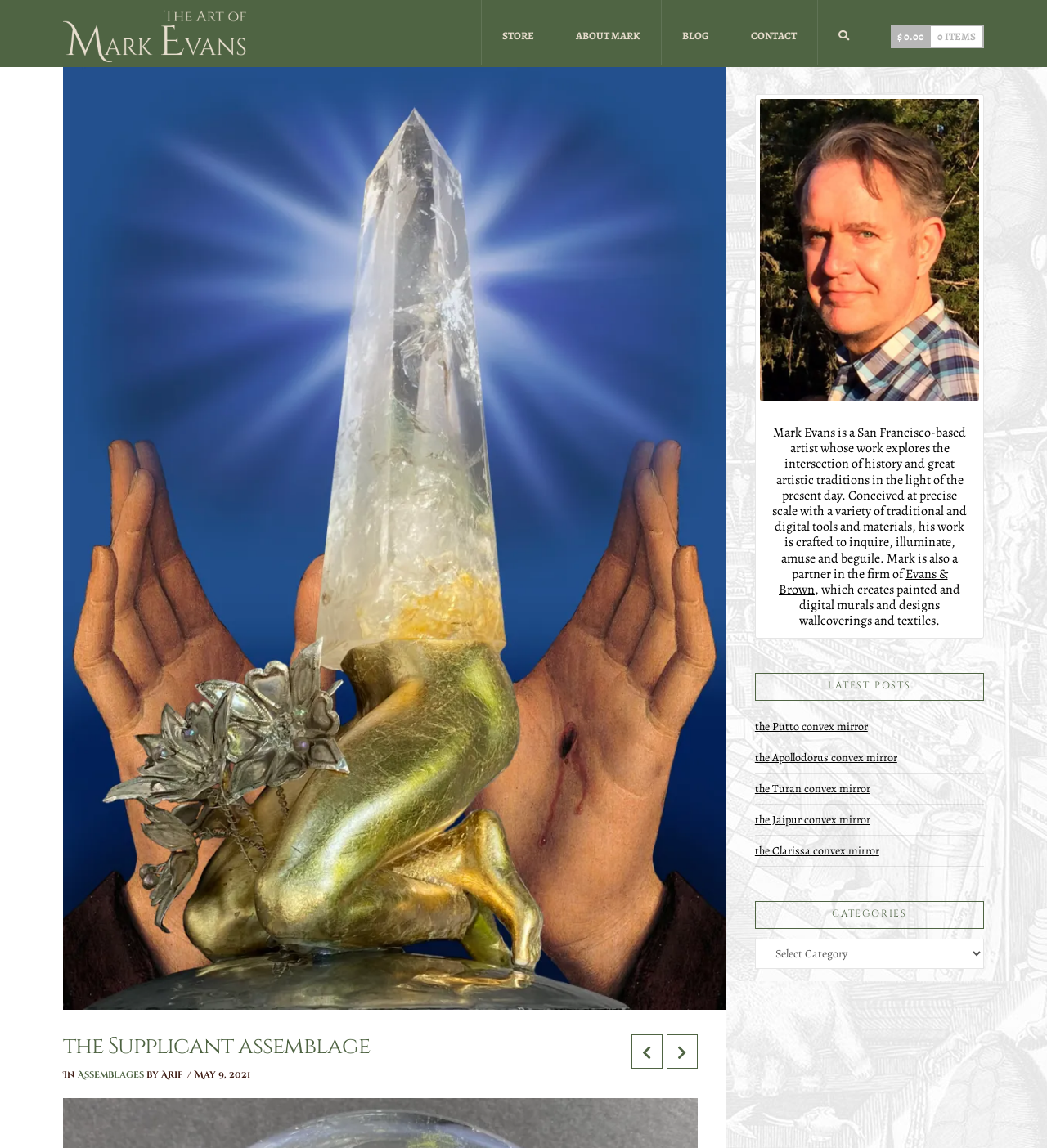Give the bounding box coordinates for the element described by: "$ 0.000 Items".

[0.851, 0.0, 0.94, 0.057]